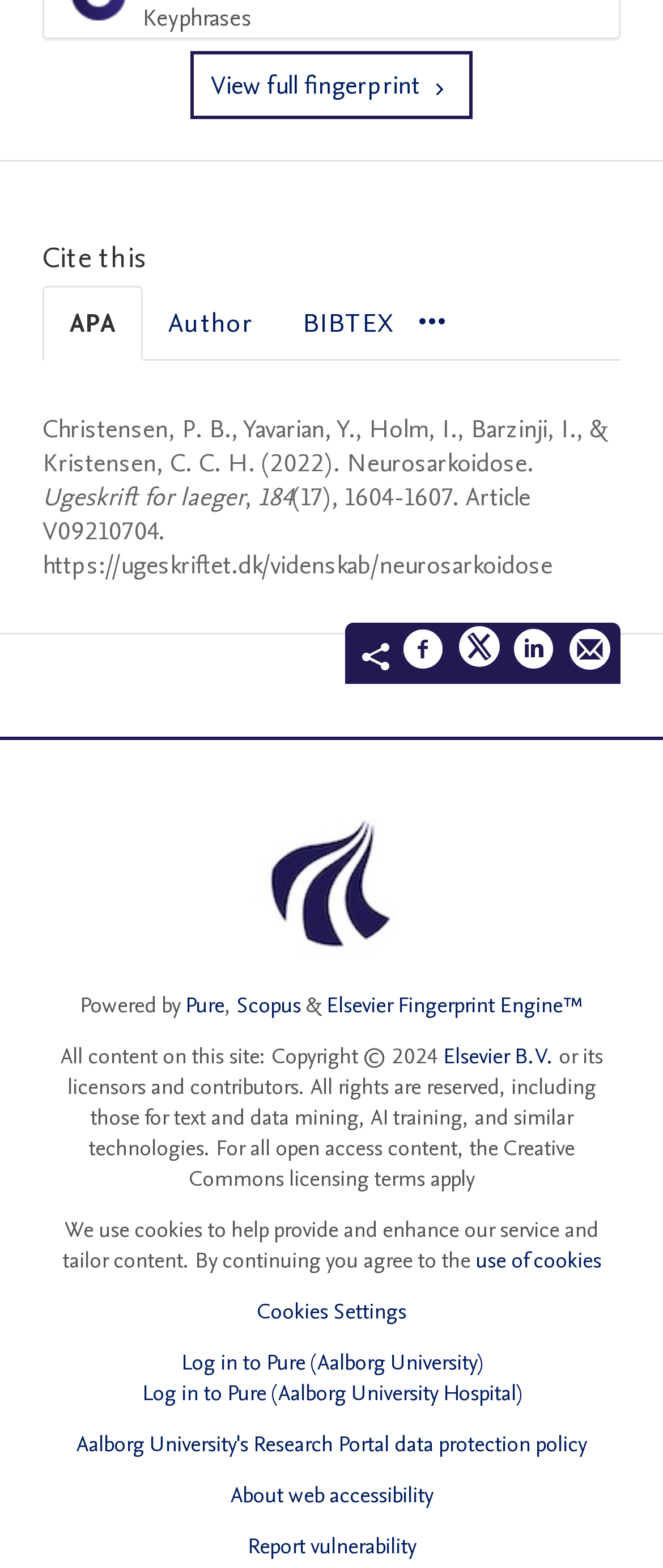How many authors are listed for the cited article?
Examine the screenshot and reply with a single word or phrase.

4